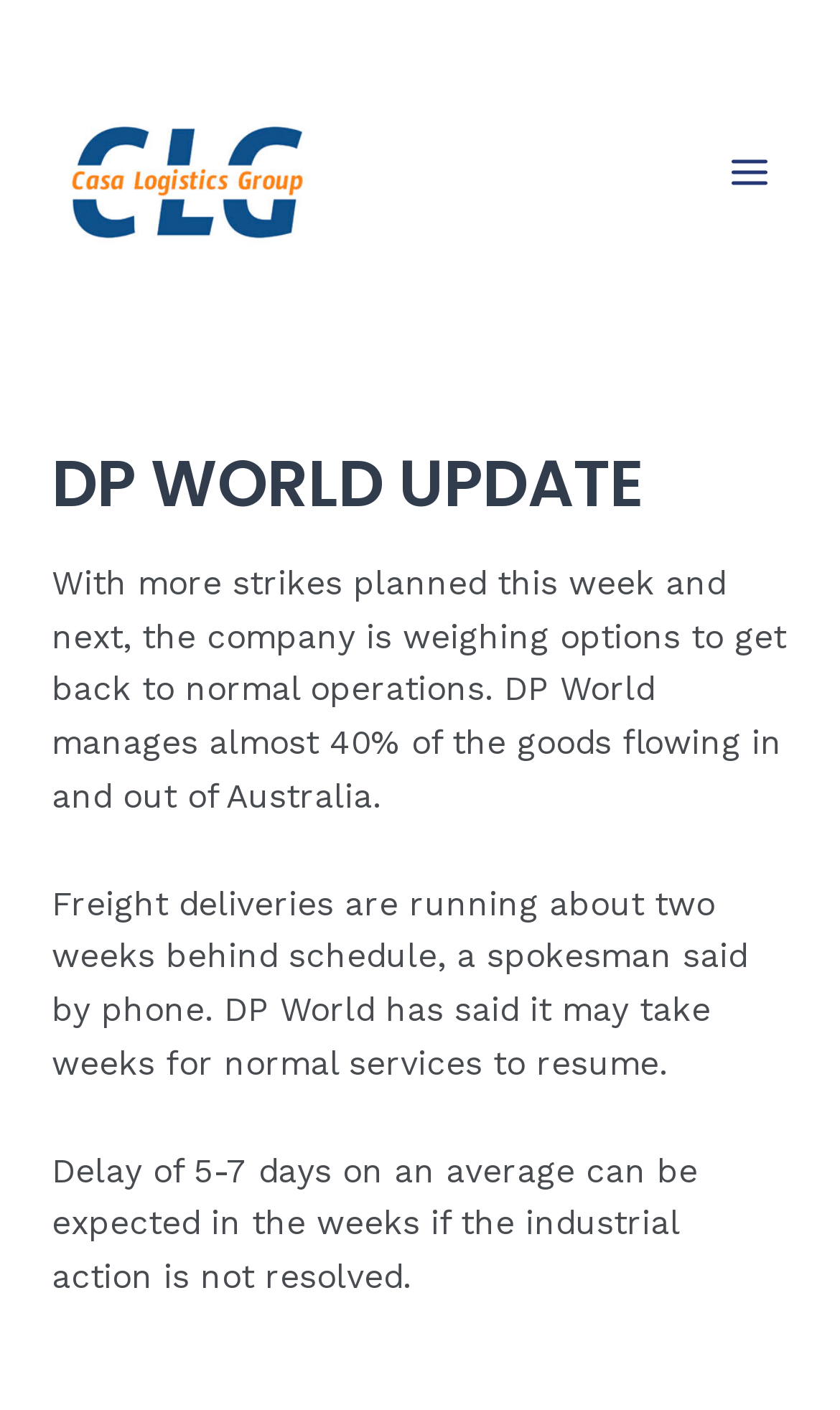Please locate and generate the primary heading on this webpage.

DP WORLD UPDATE  